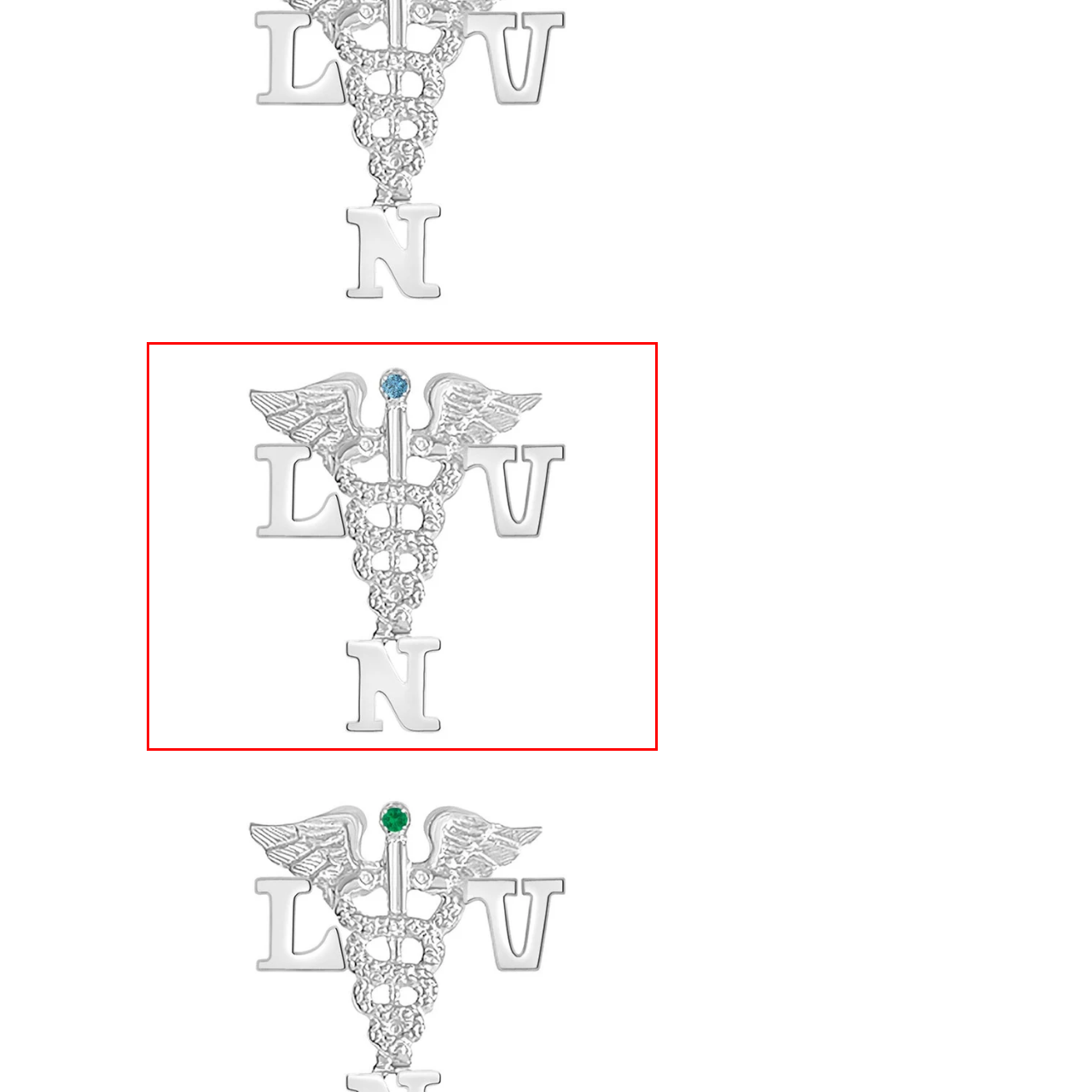Inspect the image contained by the red bounding box and answer the question with a single word or phrase:
What is the purpose of the pin?

Badge of honor and celebration